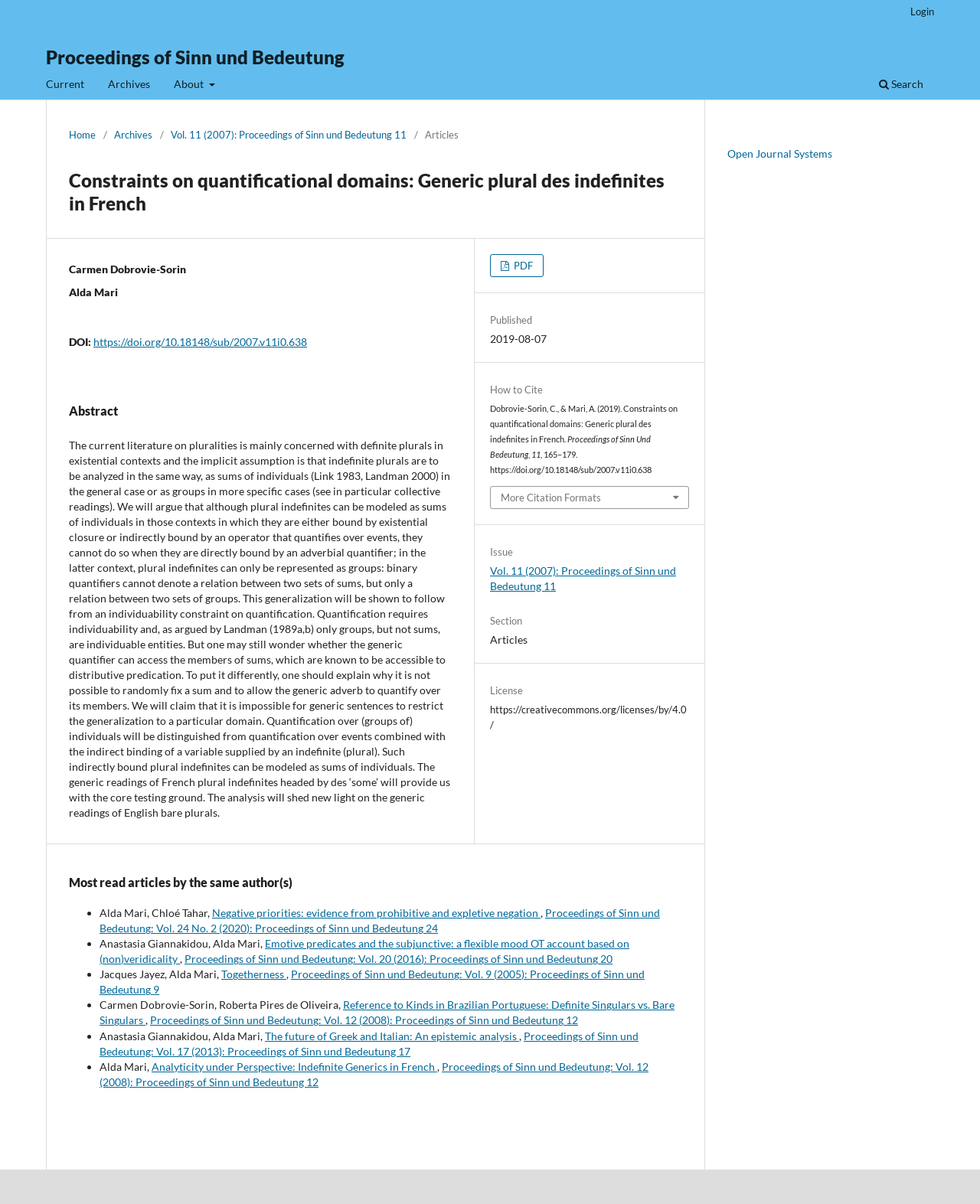Please identify the bounding box coordinates of where to click in order to follow the instruction: "Click on the 'Proceedings of Sinn und Bedeutung' link".

[0.047, 0.032, 0.352, 0.063]